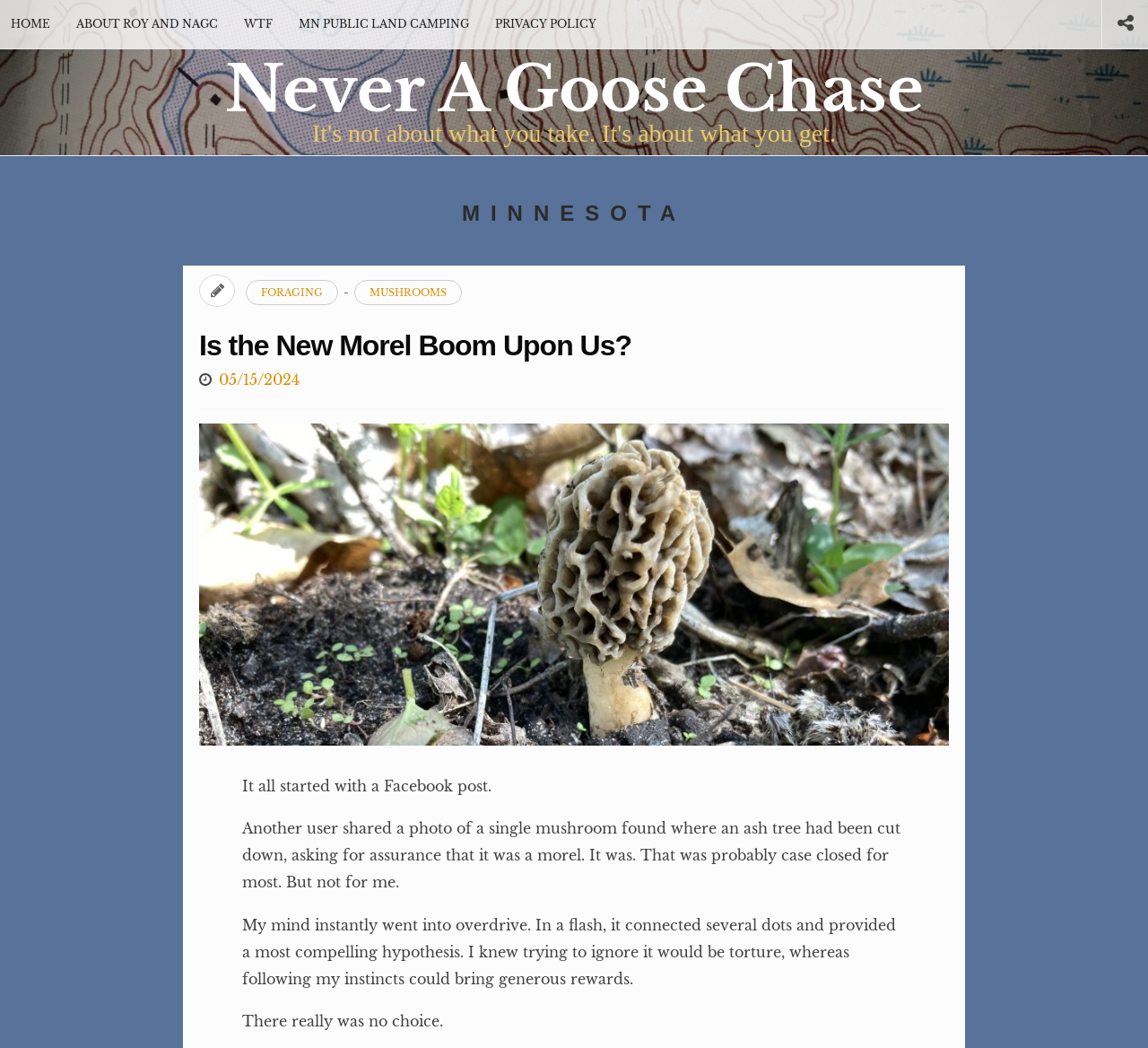Identify the bounding box coordinates of the area you need to click to perform the following instruction: "Visit the ABOUT ROY AND NAGC page".

[0.057, 0.0, 0.199, 0.046]